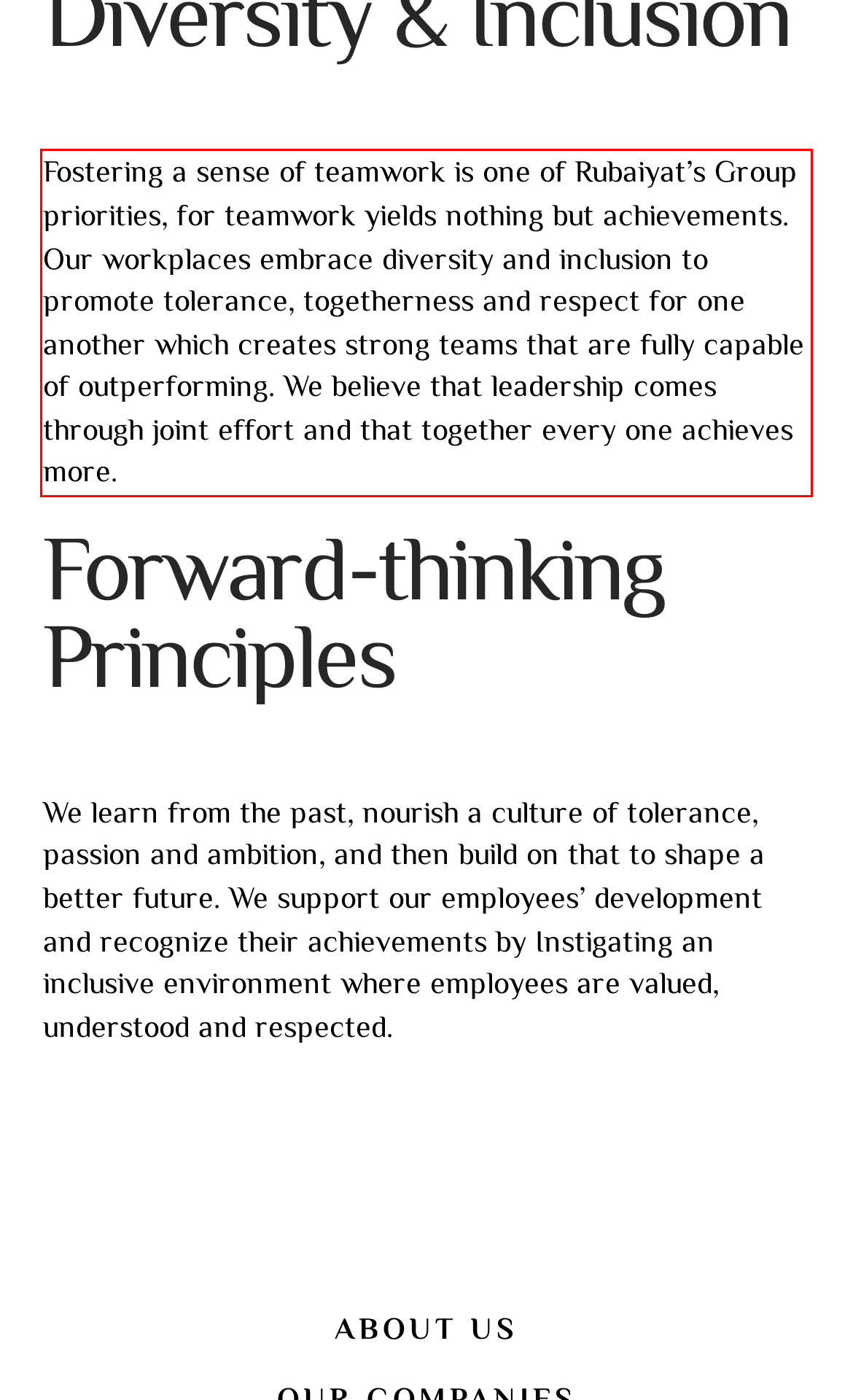Extract and provide the text found inside the red rectangle in the screenshot of the webpage.

Fostering a sense of teamwork is one of Rubaiyat’s Group priorities, for teamwork yields nothing but achievements. Our workplaces embrace diversity and inclusion to promote tolerance, togetherness and respect for one another which creates strong teams that are fully capable of outperforming. We believe that leadership comes through joint effort and that together every one achieves more.